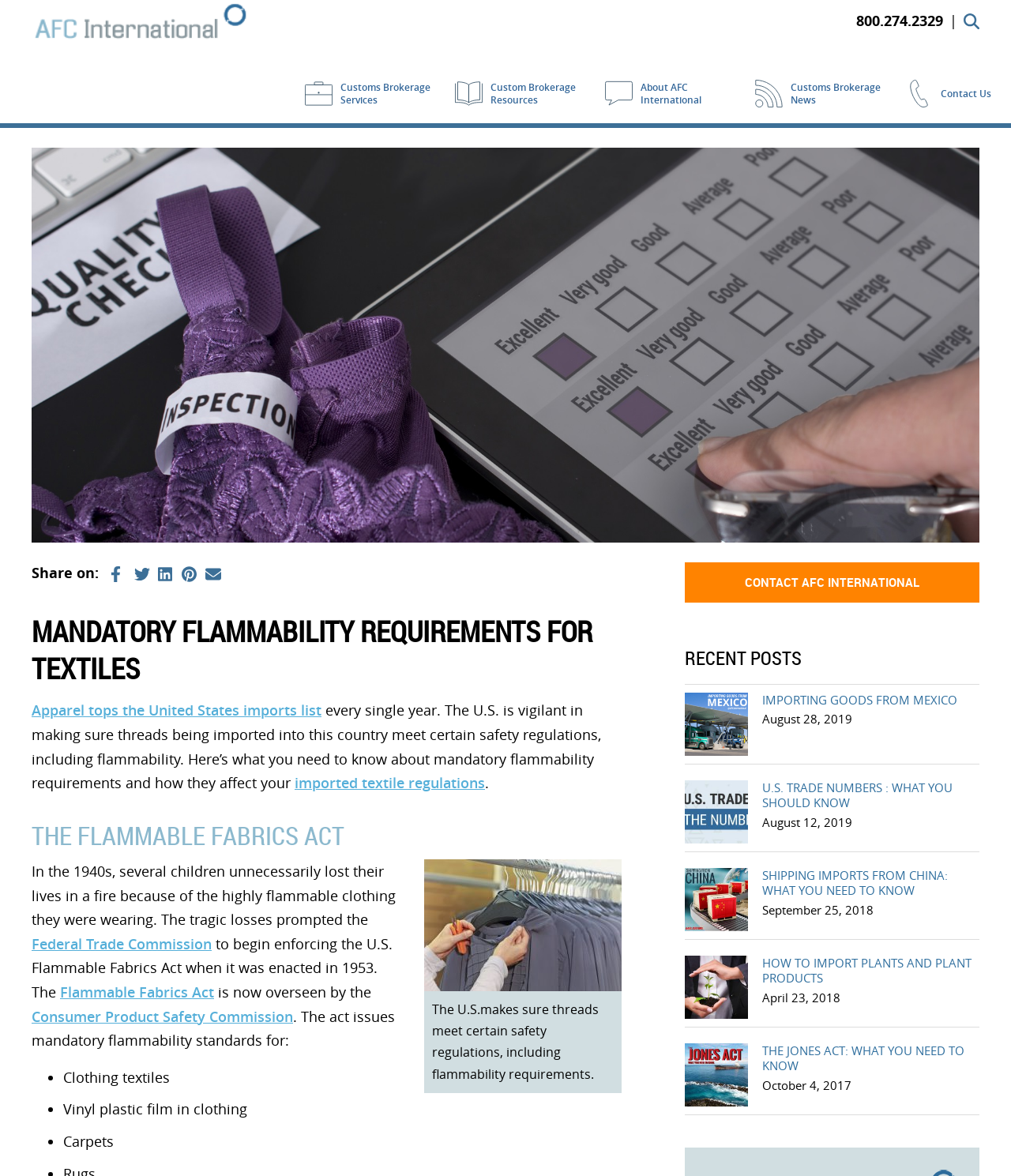Please locate the bounding box coordinates of the element that should be clicked to achieve the given instruction: "Click on 'KATEGORIER'".

None